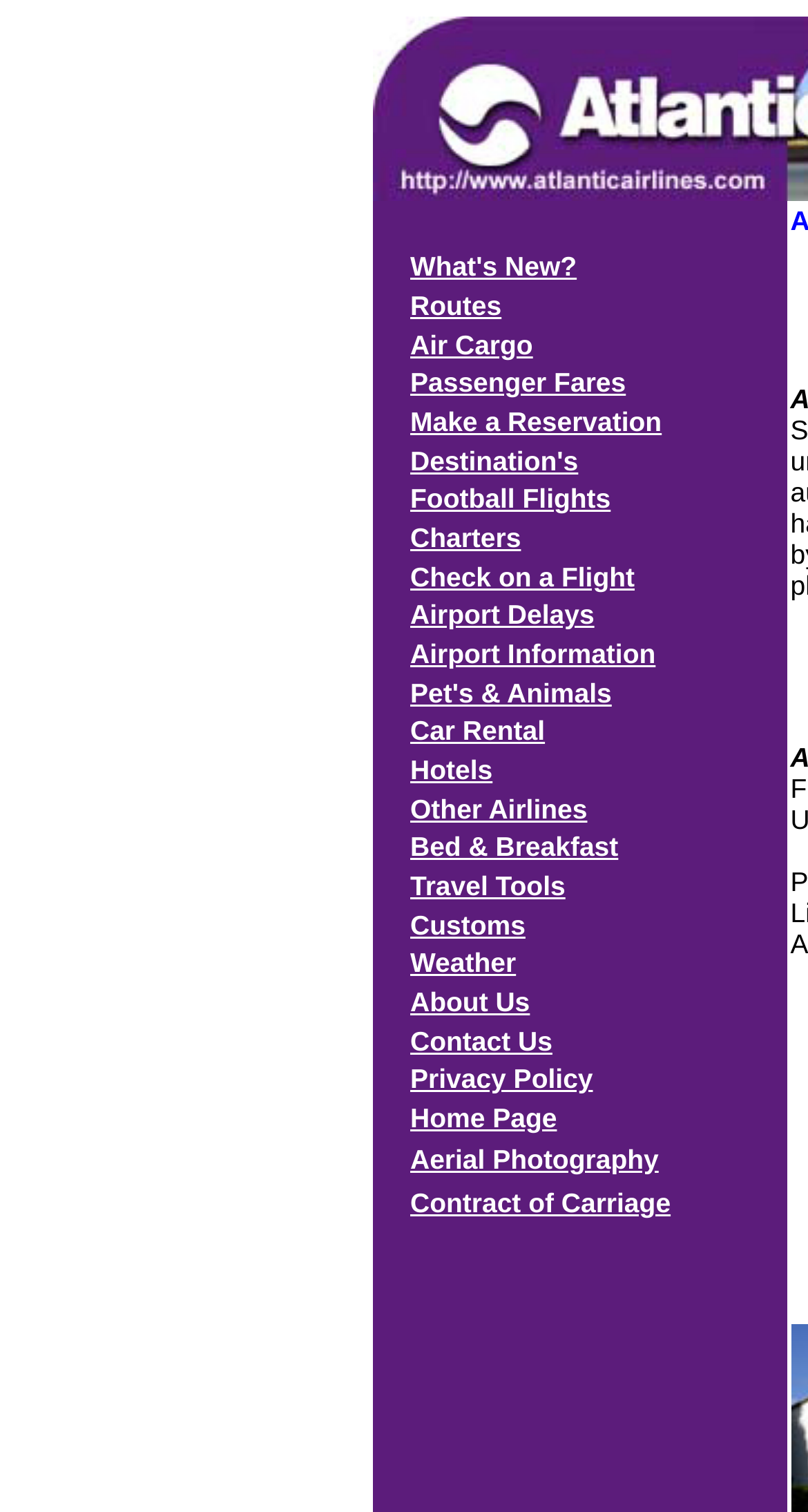Please identify the bounding box coordinates of the region to click in order to complete the task: "Reply to the post". The coordinates must be four float numbers between 0 and 1, specified as [left, top, right, bottom].

None